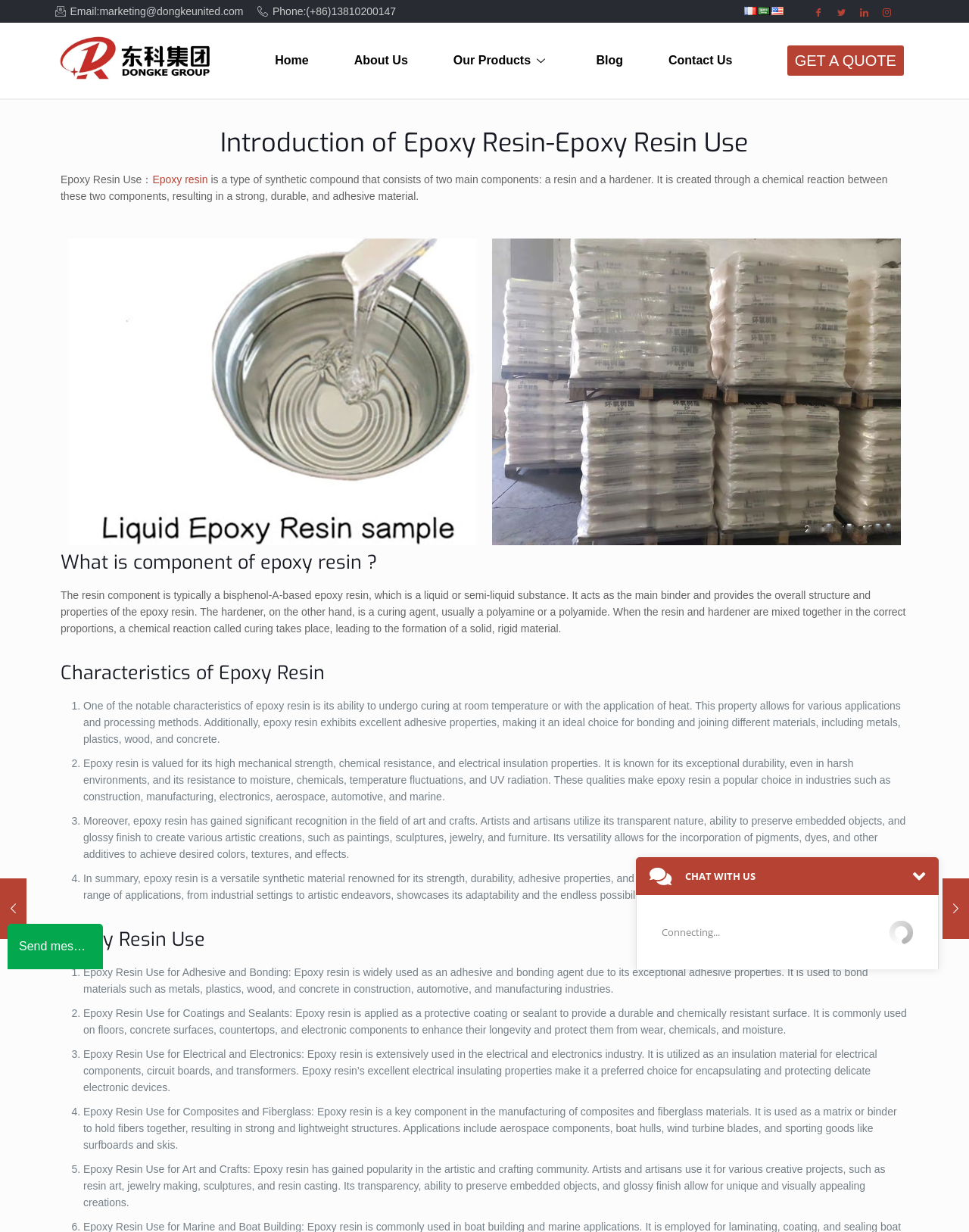Provide the bounding box coordinates, formatted as (top-left x, top-left y, bottom-right x, bottom-right y), with all values being floating point numbers between 0 and 1. Identify the bounding box of the UI element that matches the description: Polyethylene wax (PE wax) 2023-06-25

[0.0, 0.713, 0.027, 0.762]